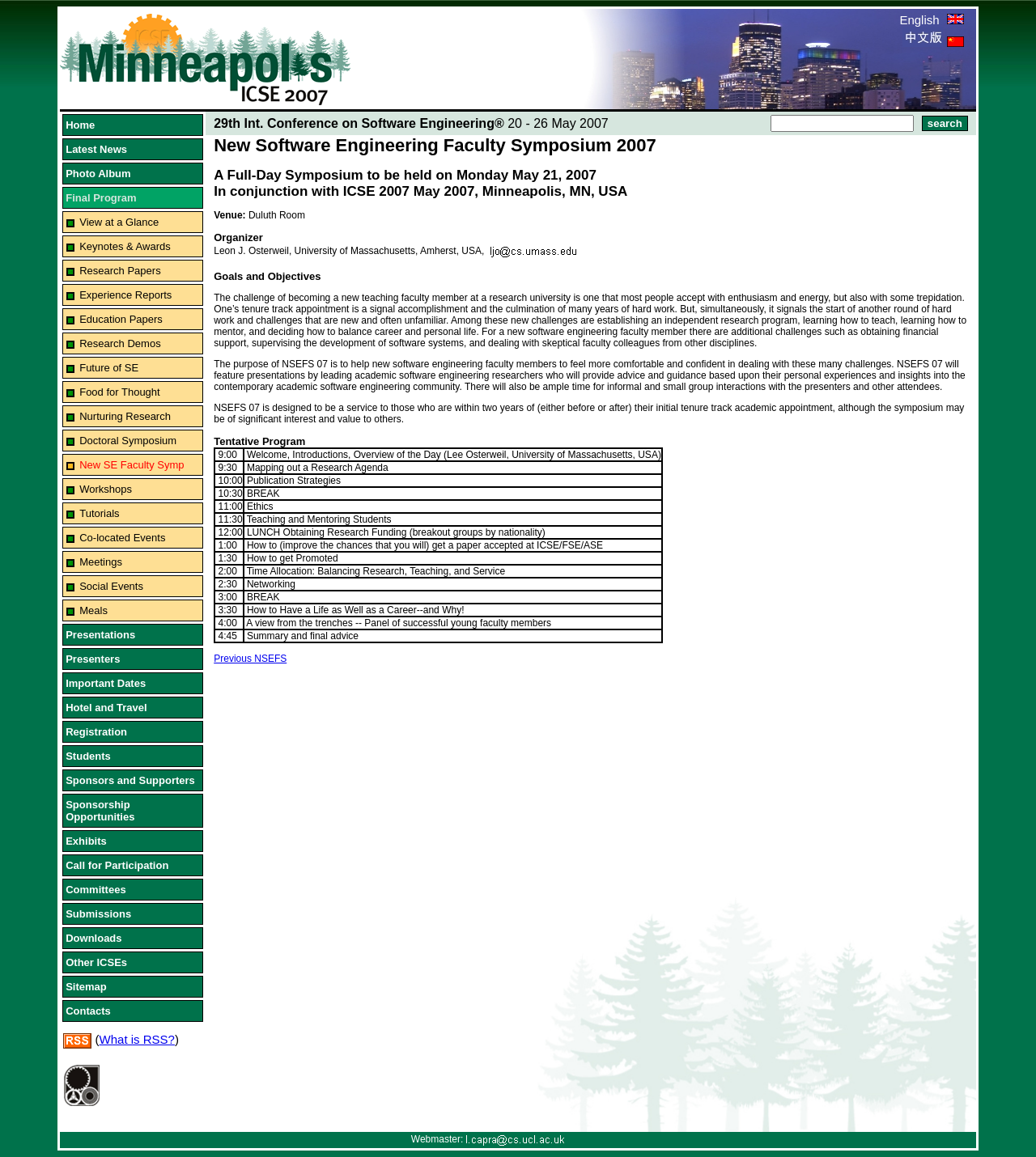Give a detailed explanation of the elements present on the webpage.

This webpage is about the 29th International Conference on Software Engineering (ICSE 2007) and the New Software Engineering Faculty Symposium (NSEFS 2007). At the top, there is a logo and a language selection option. Below that, there is a navigation menu with 24 links to various pages, including Home, Latest News, Photo Album, Final Program, and others.

On the left side, there is a section that provides information about the NSEFS 2007, including the date, location, and organizer. The section also describes the goals and objectives of the symposium, which is to help new software engineering faculty members overcome the challenges of their new role.

On the right side, there is a search box with a button. Below that, there is a section that displays a brief description of the ICSE 2007 conference, including the date and location.

At the bottom of the page, there are three rows of links. The first row has two links, one to a page about RSS feeds and another to a page about what RSS is. The second row has a single link to a page about downloads. The third row has a single link to a page about other ICSE conferences.

There are two images on the page, one on the top left and another on the bottom left. The images are not described.